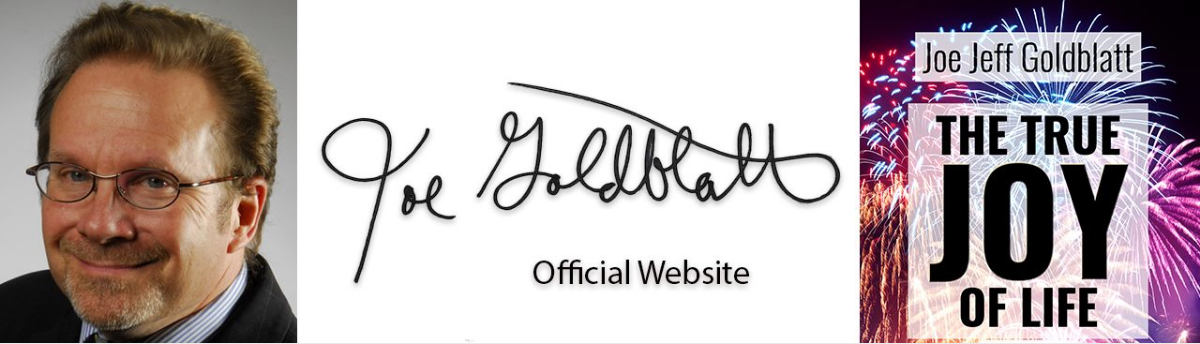What is the background of the book cover?
Look at the image and answer with only one word or phrase.

Colorful fireworks